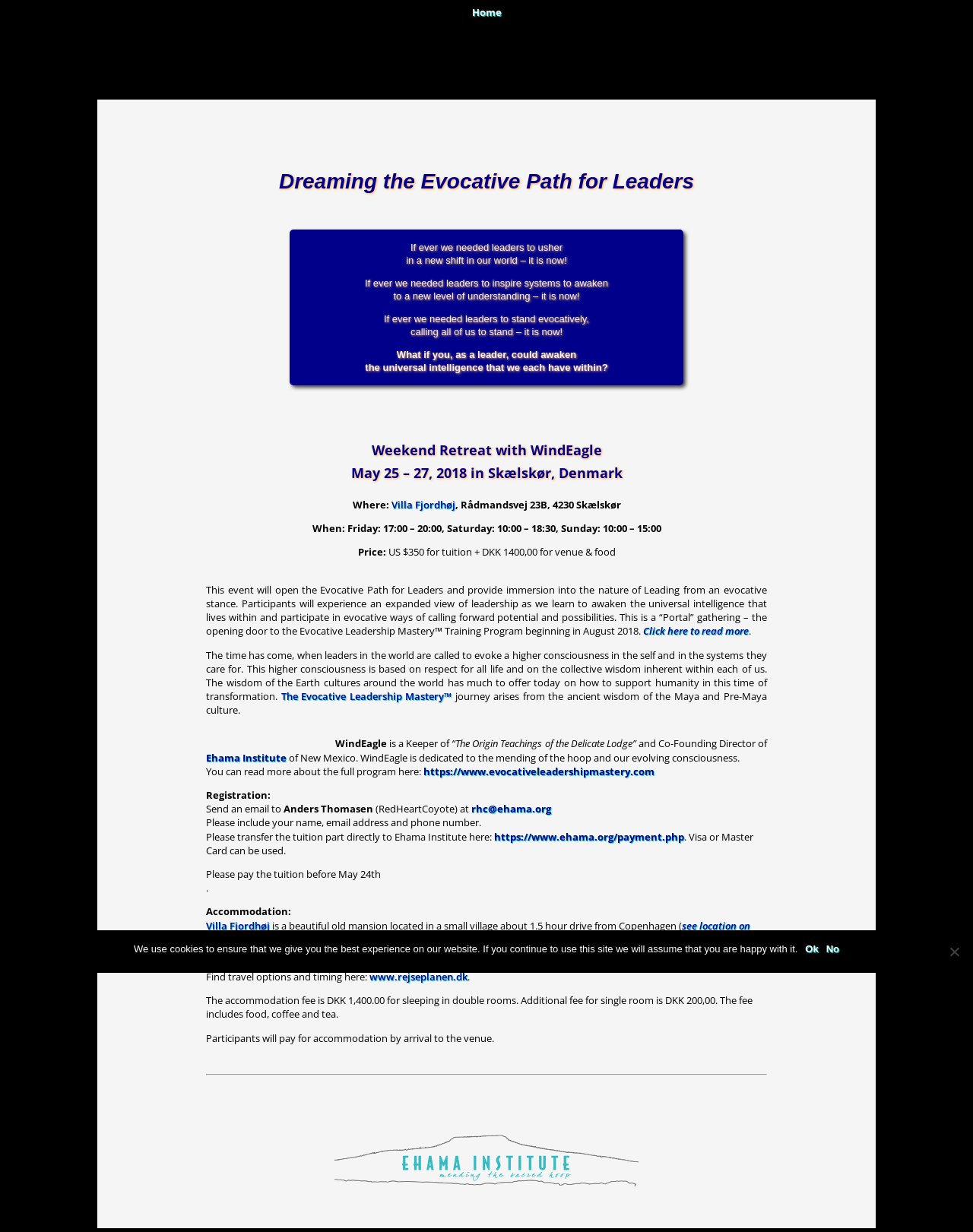Summarize the webpage with a detailed and informative caption.

This webpage is about a leadership retreat called "Evocative Leadership Mastery" taking place on May 25-27, 2018, in Skælskør, Denmark. At the top of the page, there is a link to the "Home" page. Below it, there is a title "Dreaming the Evocative Path for Leaders" followed by a series of paragraphs describing the importance of leaders in today's world and the purpose of the retreat.

To the right of the title, there is a section with details about the retreat, including the date, location, and price. The location is Villa Fjordhøj, and the price is US $350 for tuition plus DKK 1400 for venue and food.

Below the title, there are several paragraphs of text describing the retreat and its goals, including awakening universal intelligence and evoking a higher consciousness. There is also a link to read more about the event.

Further down the page, there is a section about the retreat leader, WindEagle, who is a Keeper of the "Origin Teachings of the Delicate Lodge" and Co-Founding Director of the Ehama Institute. There is also a link to the institute's website.

The page also includes information about registration, accommodation, and travel options. Participants can register by sending an email to Anders Thomasen, and accommodation is available at Villa Fjordhøj for DKK 1400. There are also links to pay the tuition and accommodation fees online.

At the bottom of the page, there is a cookie notice dialog with a message about the use of cookies on the website and options to accept or decline.

Overall, the webpage is well-organized and easy to navigate, with clear headings and concise text. There are several links to additional information and resources, making it easy for users to find what they need.